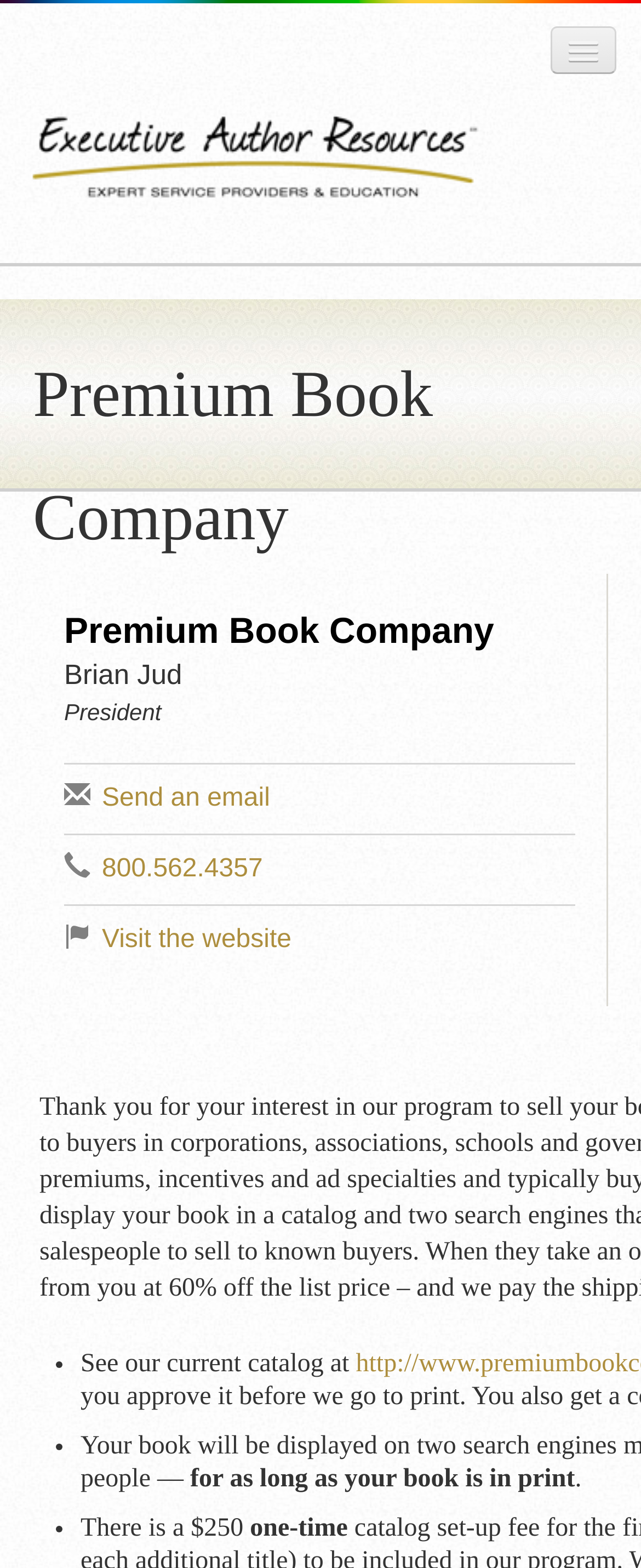Find and indicate the bounding box coordinates of the region you should select to follow the given instruction: "Go to the home page".

[0.535, 0.194, 0.974, 0.236]